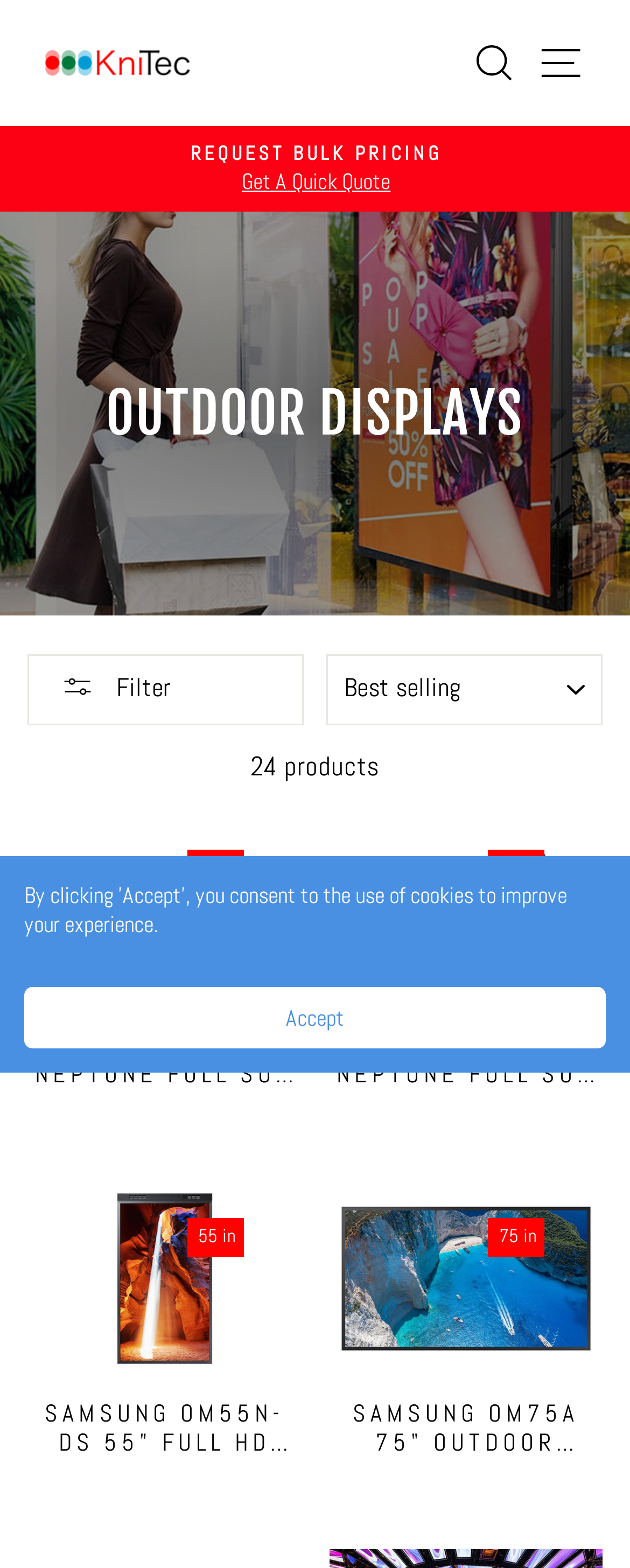How many products are listed on this webpage?
Based on the image content, provide your answer in one word or a short phrase.

24 products